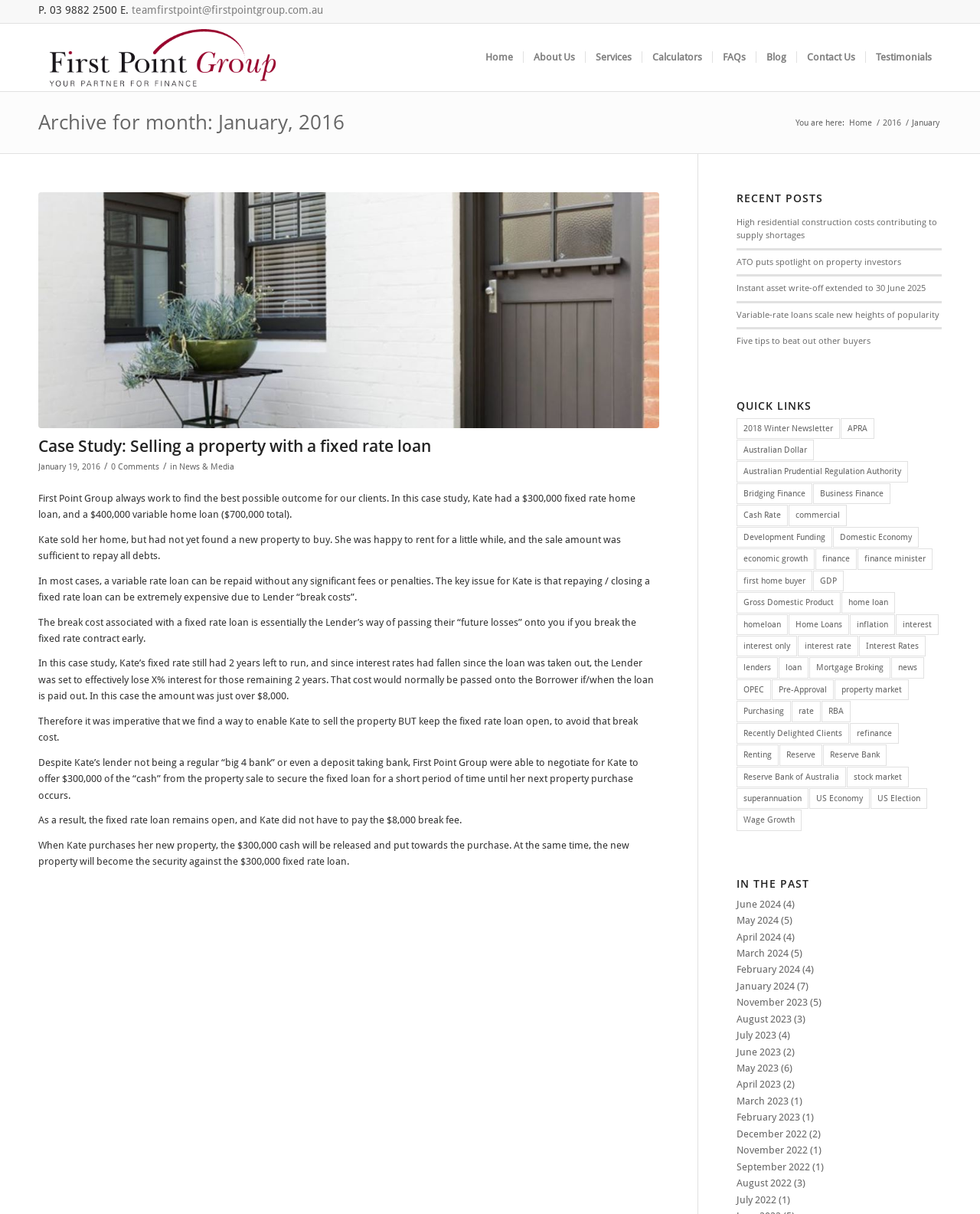Refer to the image and answer the question with as much detail as possible: How many years did Kate's fixed rate loan still have left to run?

According to the case study, Kate's fixed rate loan still had 2 years left to run, which is mentioned in the context of calculating the break cost associated with the loan.